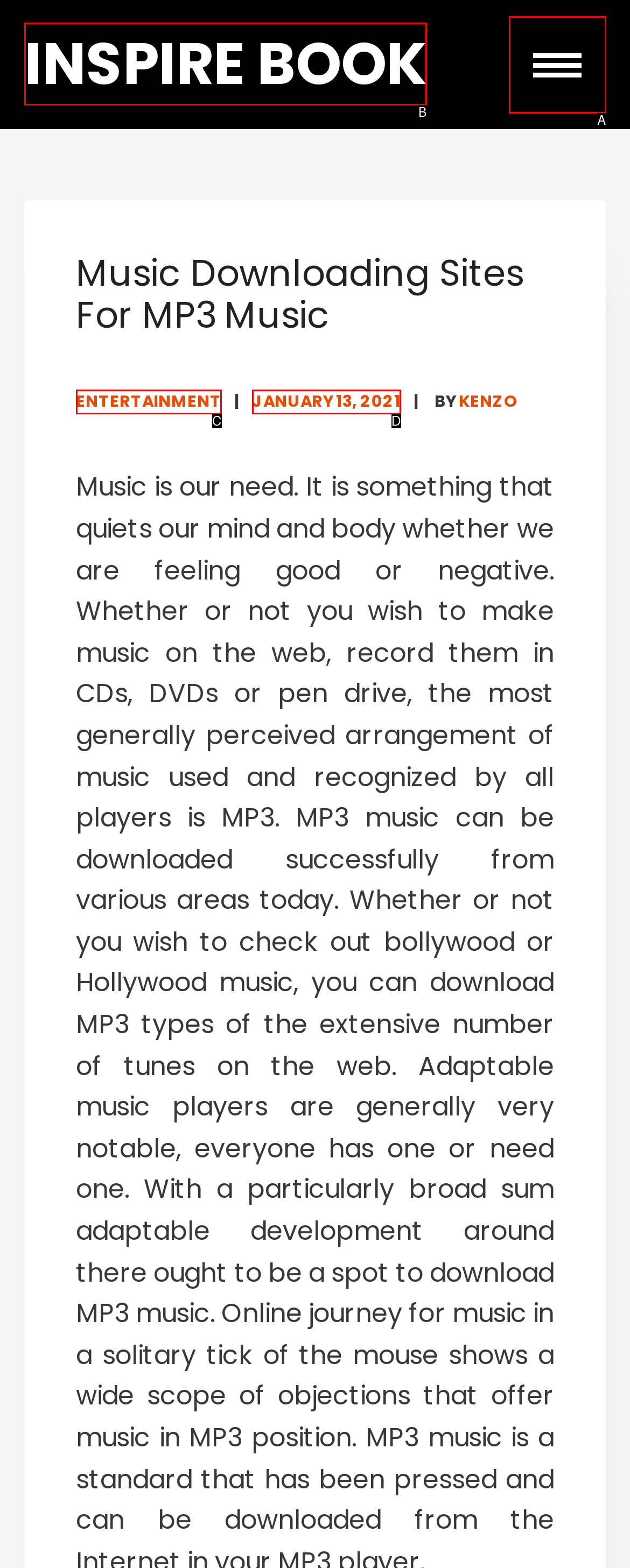Select the letter from the given choices that aligns best with the description: January 13, 2021January 18, 2021. Reply with the specific letter only.

D